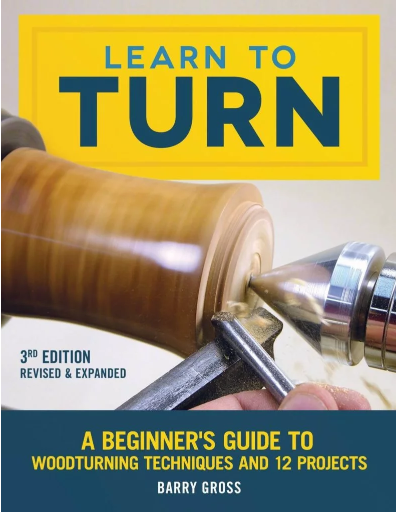What is the subtitle of the book?
Please provide a detailed and comprehensive answer to the question.

The subtitle is located below the title, indicating that this edition comes with practical projects to help newcomers practice their skills.